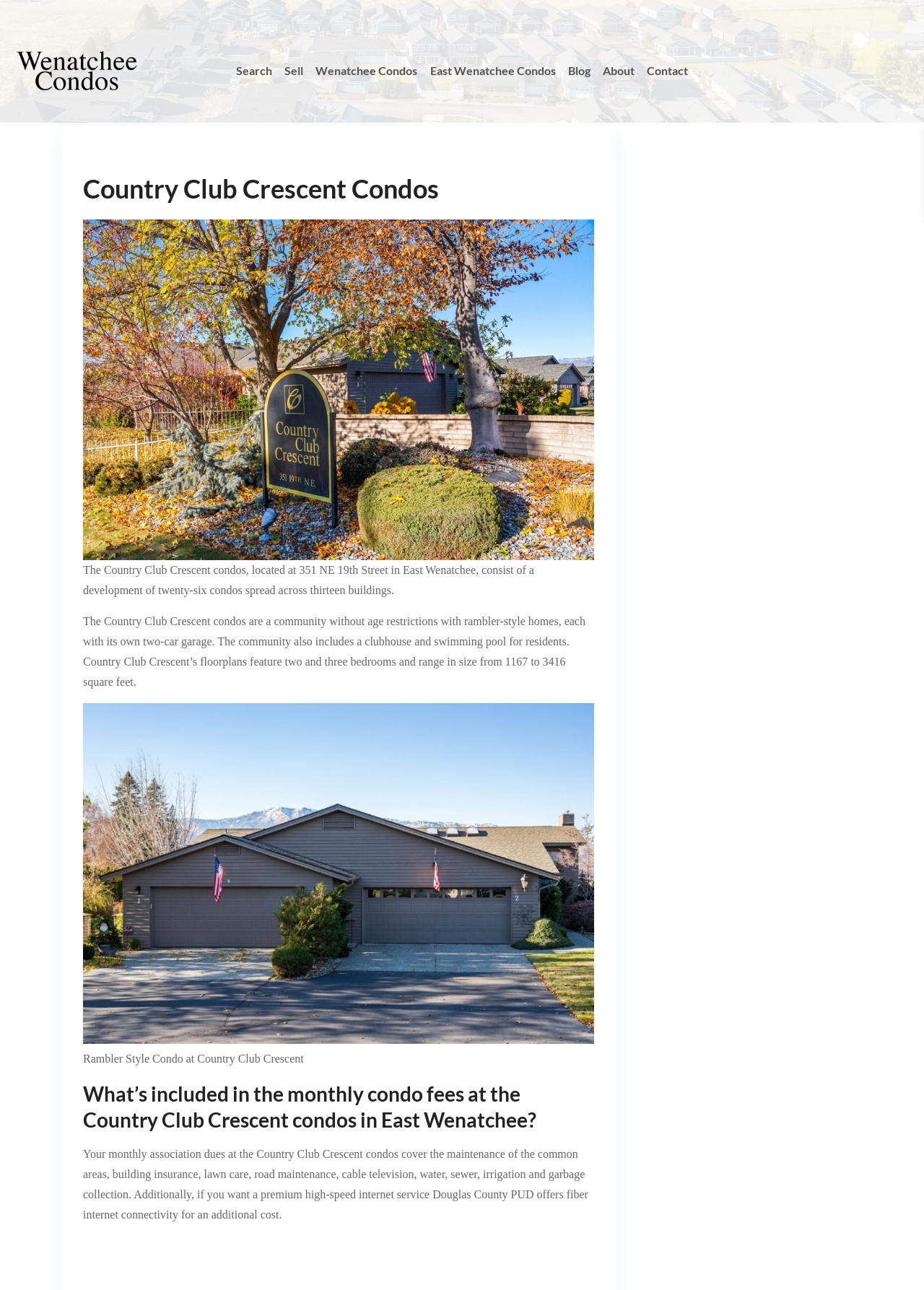Please extract the title of the webpage.

Country Club Crescent Condos